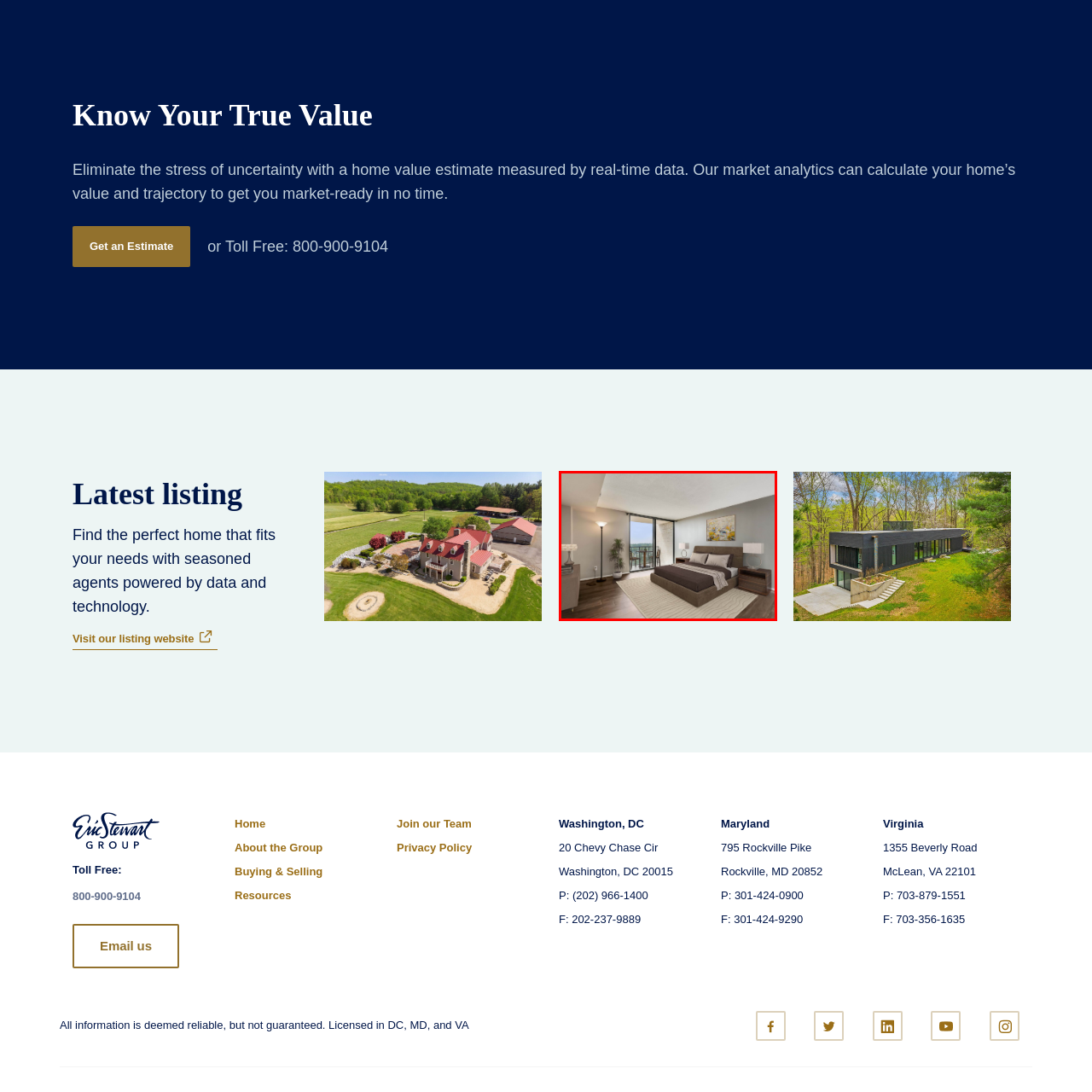Refer to the image within the red box and answer the question concisely with a single word or phrase: Is there a plant in the room?

Yes